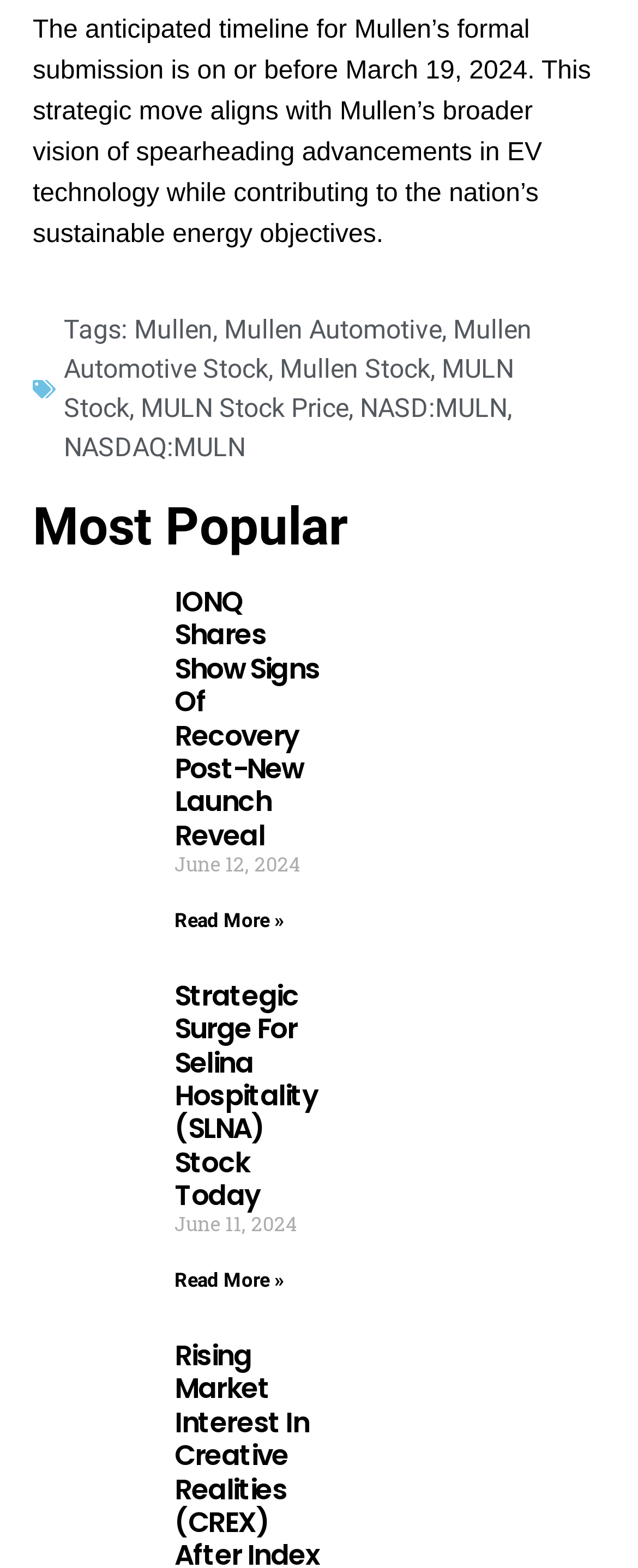Locate the bounding box coordinates for the element described below: "Read More »". The coordinates must be four float values between 0 and 1, formatted as [left, top, right, bottom].

[0.274, 0.809, 0.445, 0.824]